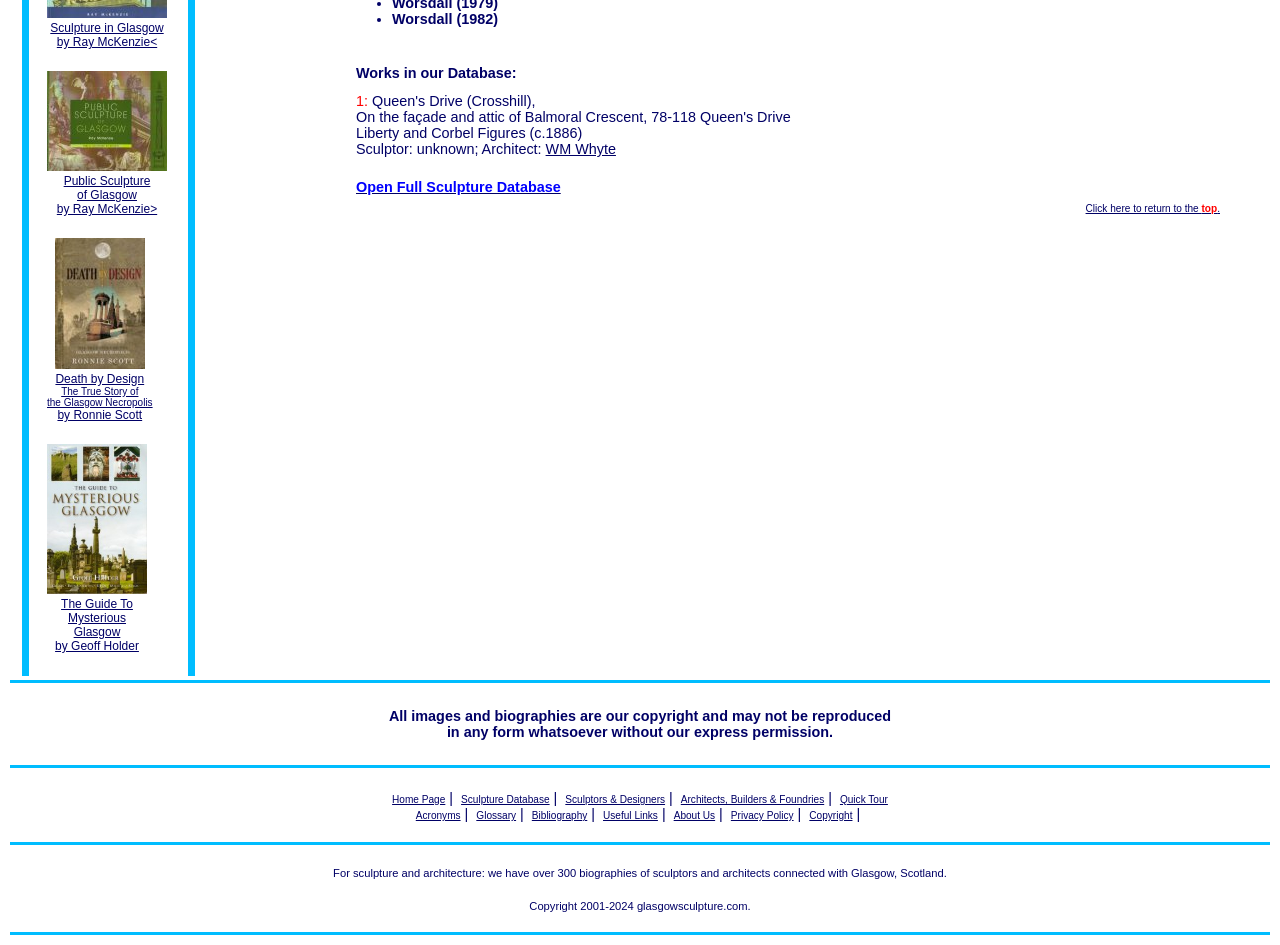Locate and provide the bounding box coordinates for the HTML element that matches this description: "Architects, Builders & Foundries".

[0.532, 0.84, 0.644, 0.852]